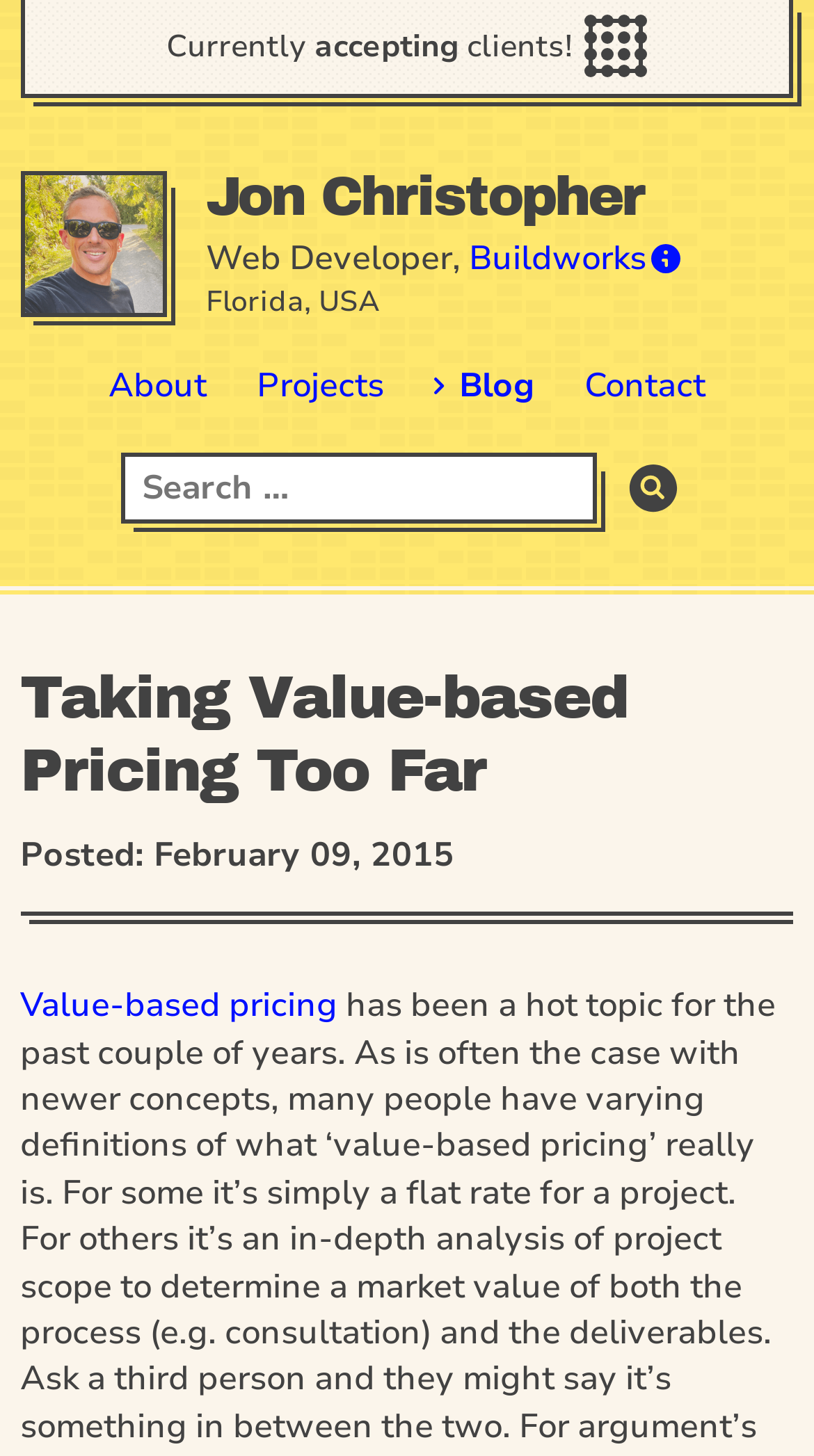Could you specify the bounding box coordinates for the clickable section to complete the following instruction: "Click on the 'About' link"?

[0.113, 0.248, 0.274, 0.284]